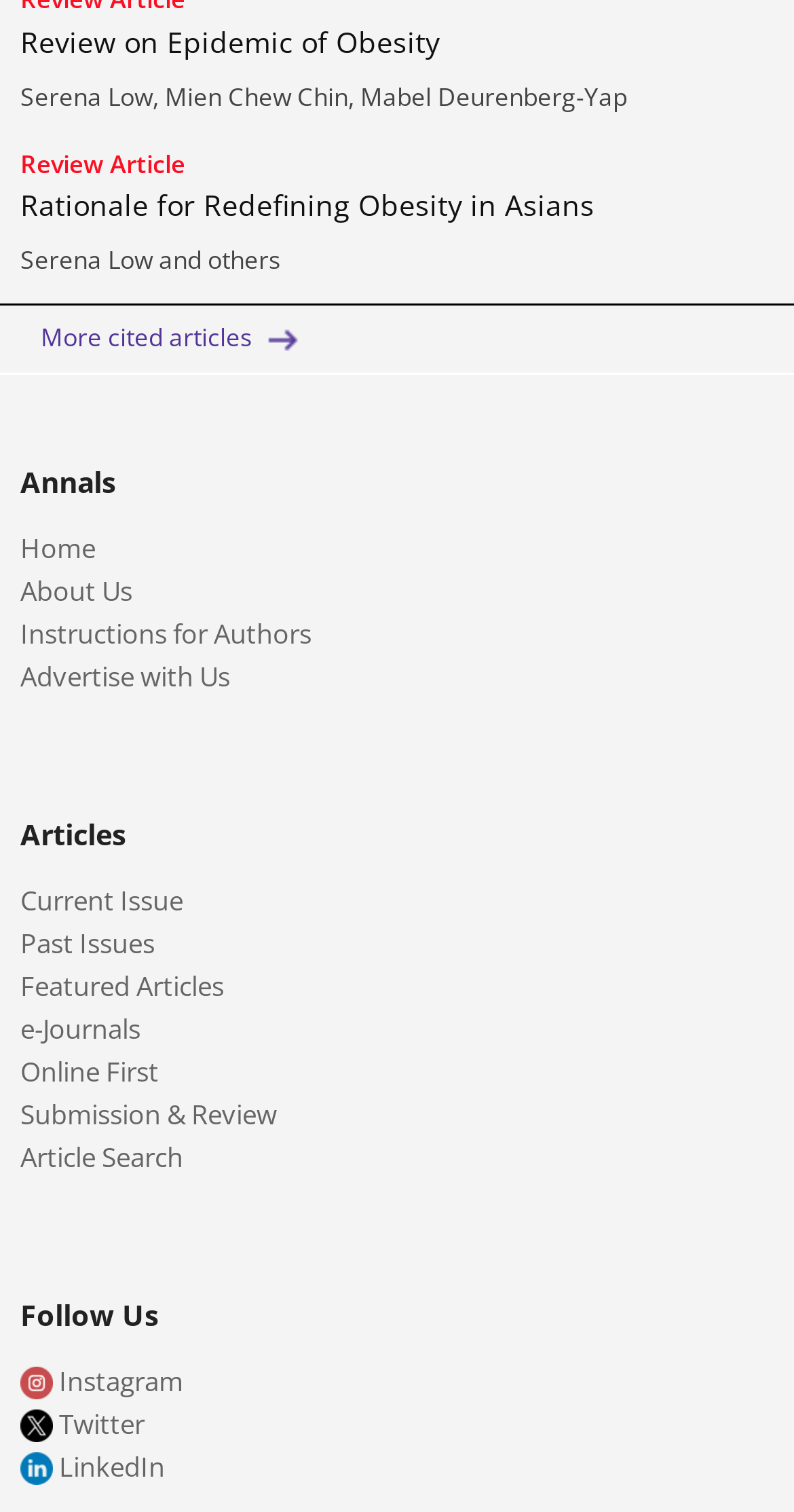How many links are there under the 'Annals' section?
Please respond to the question with a detailed and well-explained answer.

I examined the 'Annals' section on the webpage and found only one link, which is 'Home'.